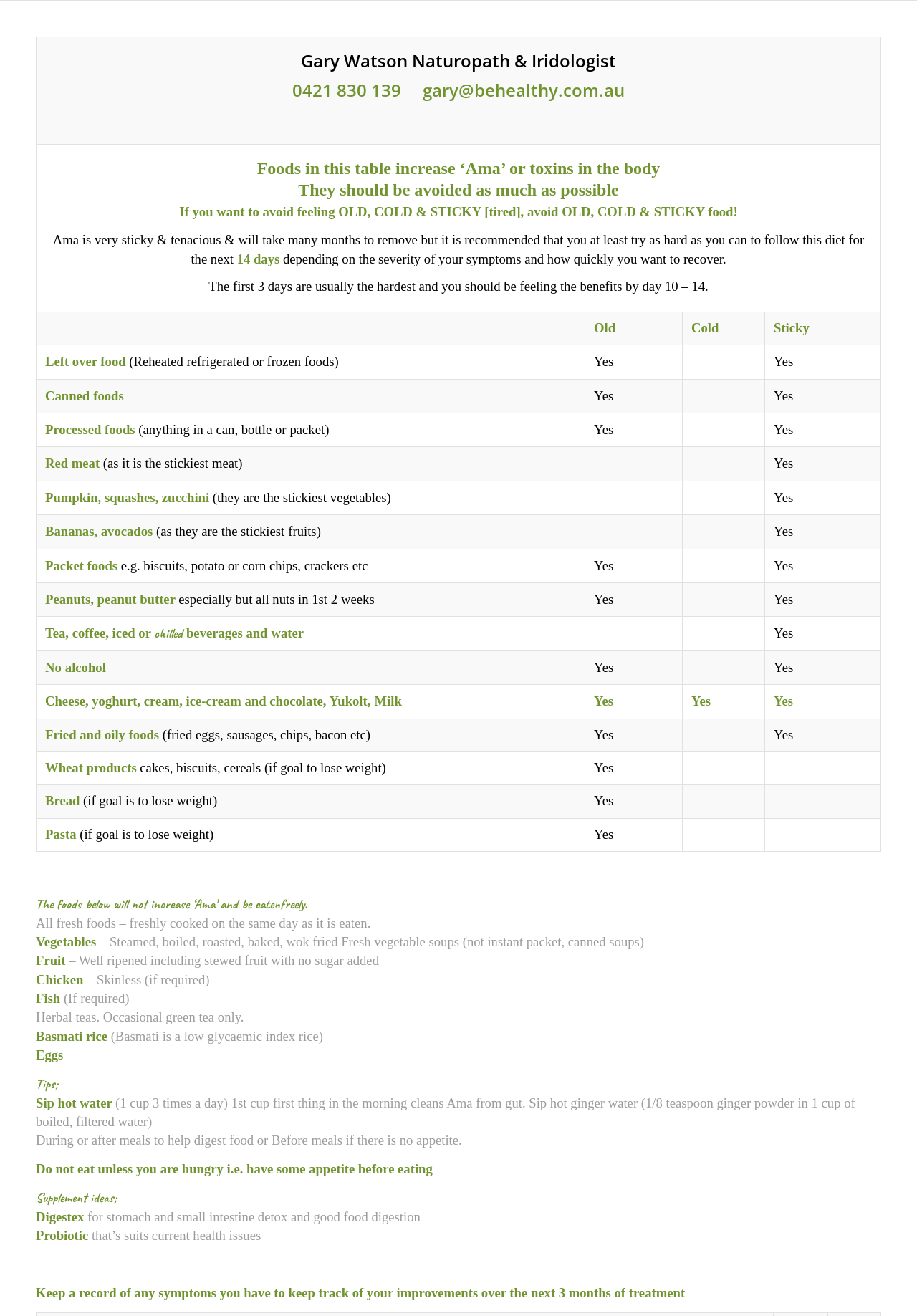What type of foods are considered sticky?
Give a comprehensive and detailed explanation for the question.

The answer can be found in the table, which lists various types of foods that are considered sticky, including left over food, canned foods, processed foods, red meat, pumpkin, squashes, zucchini, bananas, and avocados.